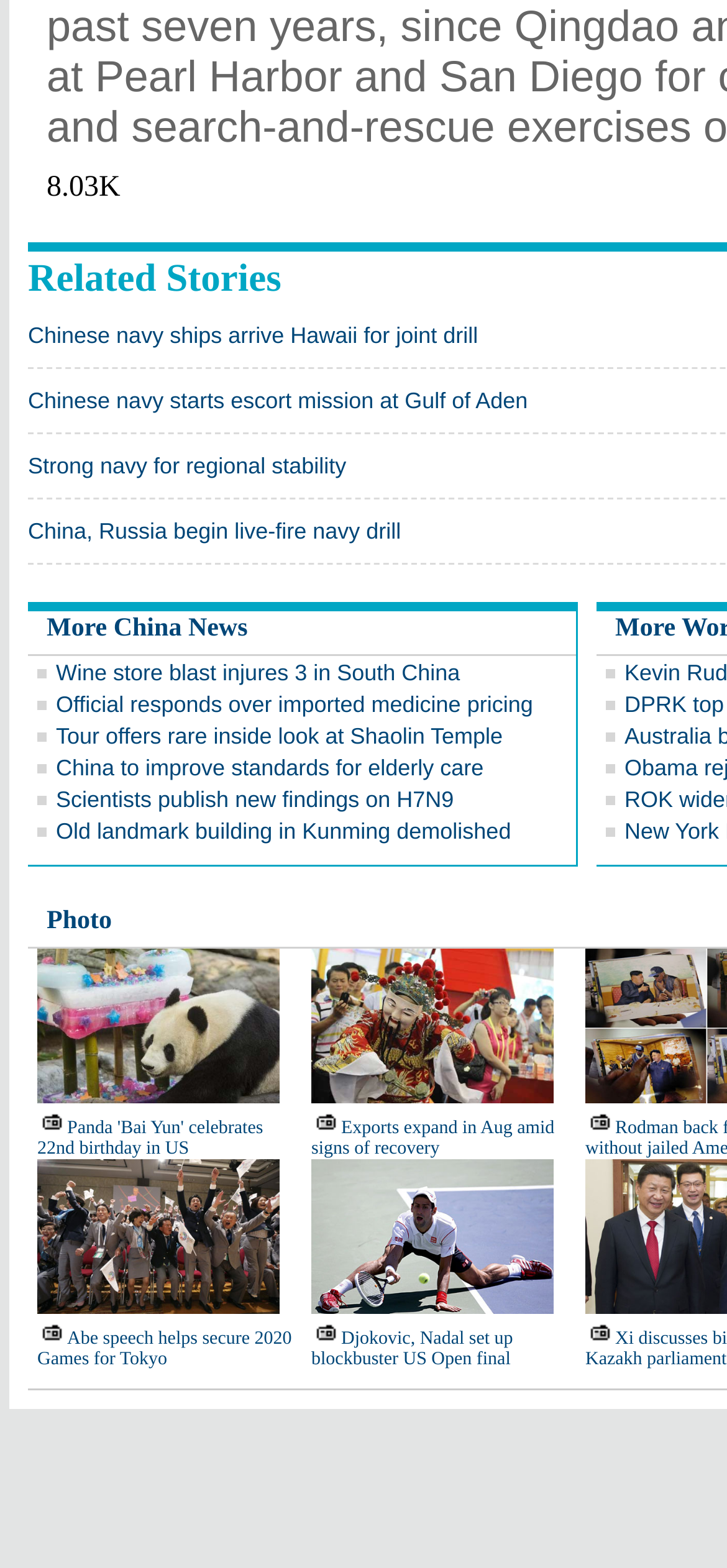Please find the bounding box coordinates of the section that needs to be clicked to achieve this instruction: "View related stories".

[0.038, 0.163, 0.387, 0.191]